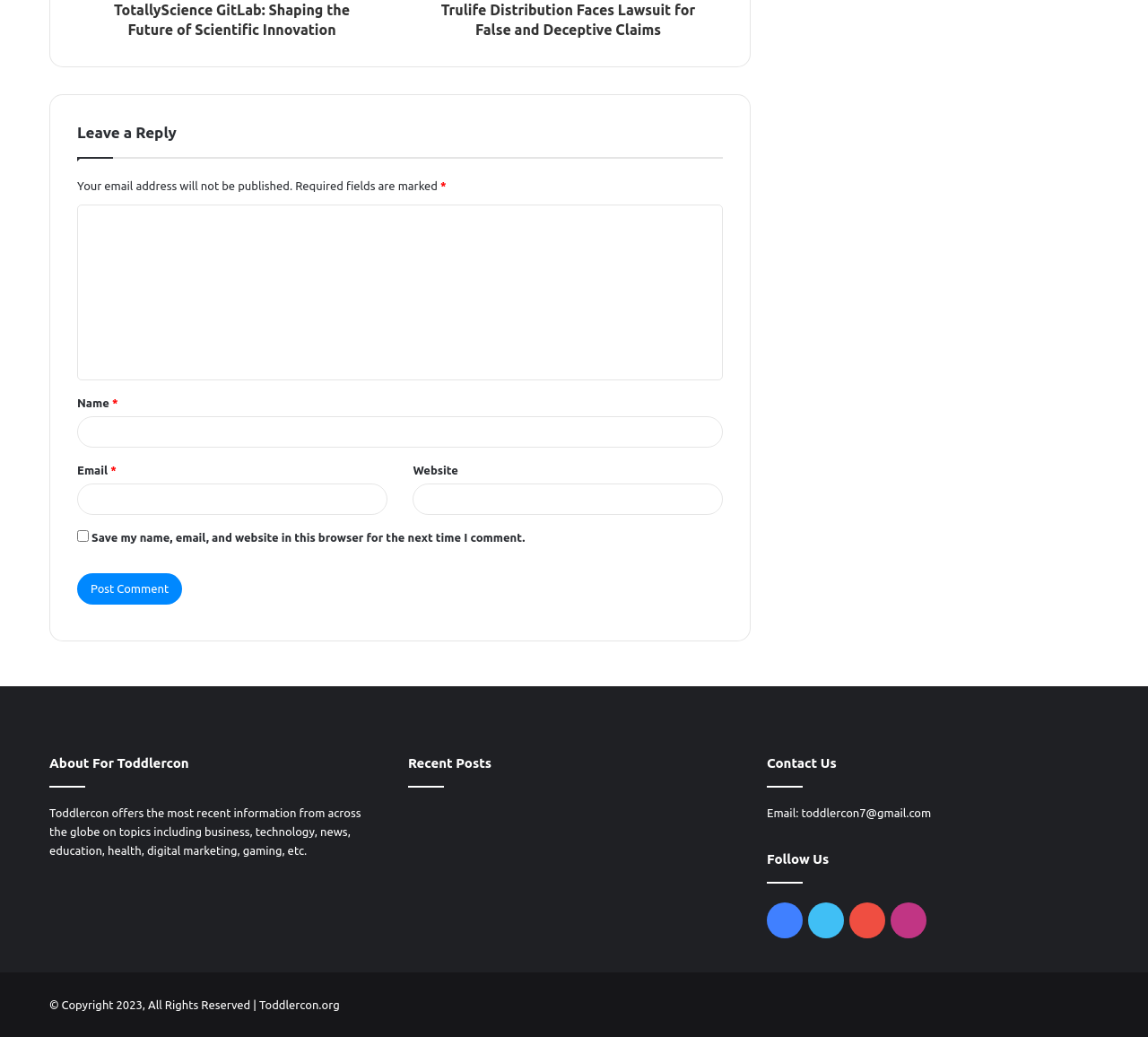Locate the bounding box of the UI element defined by this description: "parent_node: Comment * name="comment"". The coordinates should be given as four float numbers between 0 and 1, formatted as [left, top, right, bottom].

[0.067, 0.197, 0.63, 0.367]